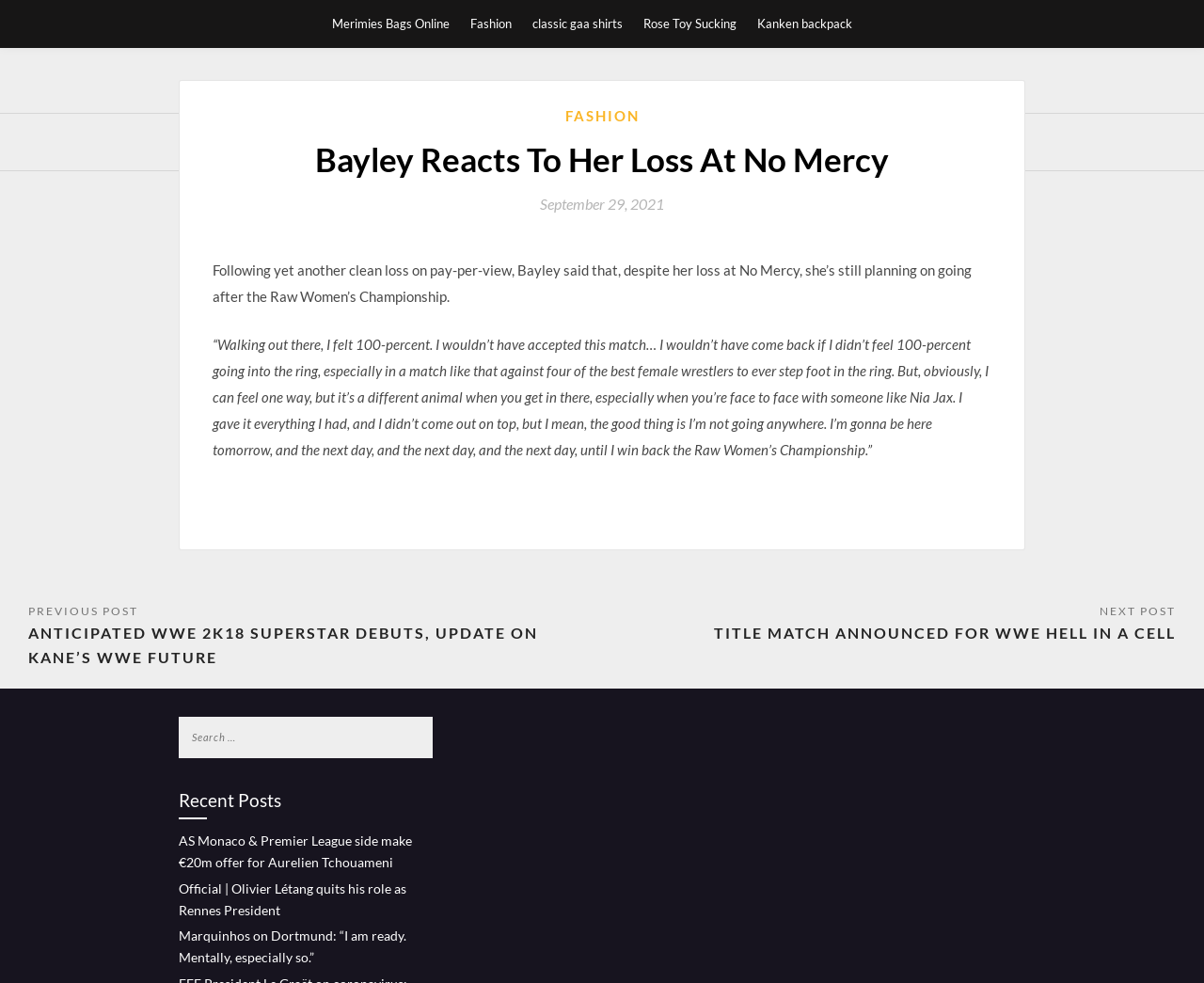What is the main heading of this webpage? Please extract and provide it.

Bayley Reacts To Her Loss At No Mercy